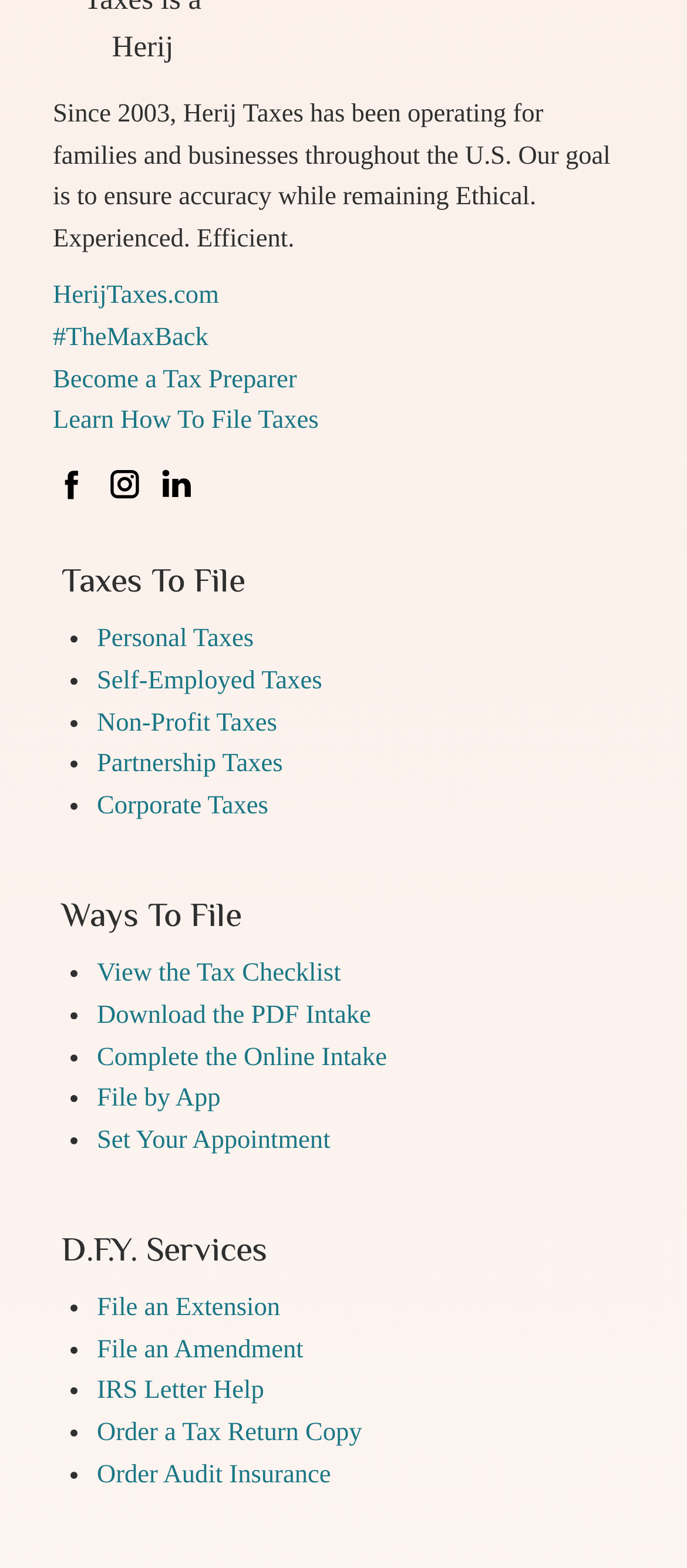Locate the bounding box coordinates of the area that needs to be clicked to fulfill the following instruction: "Click on HerijTaxes.com". The coordinates should be in the format of four float numbers between 0 and 1, namely [left, top, right, bottom].

[0.077, 0.18, 0.319, 0.197]